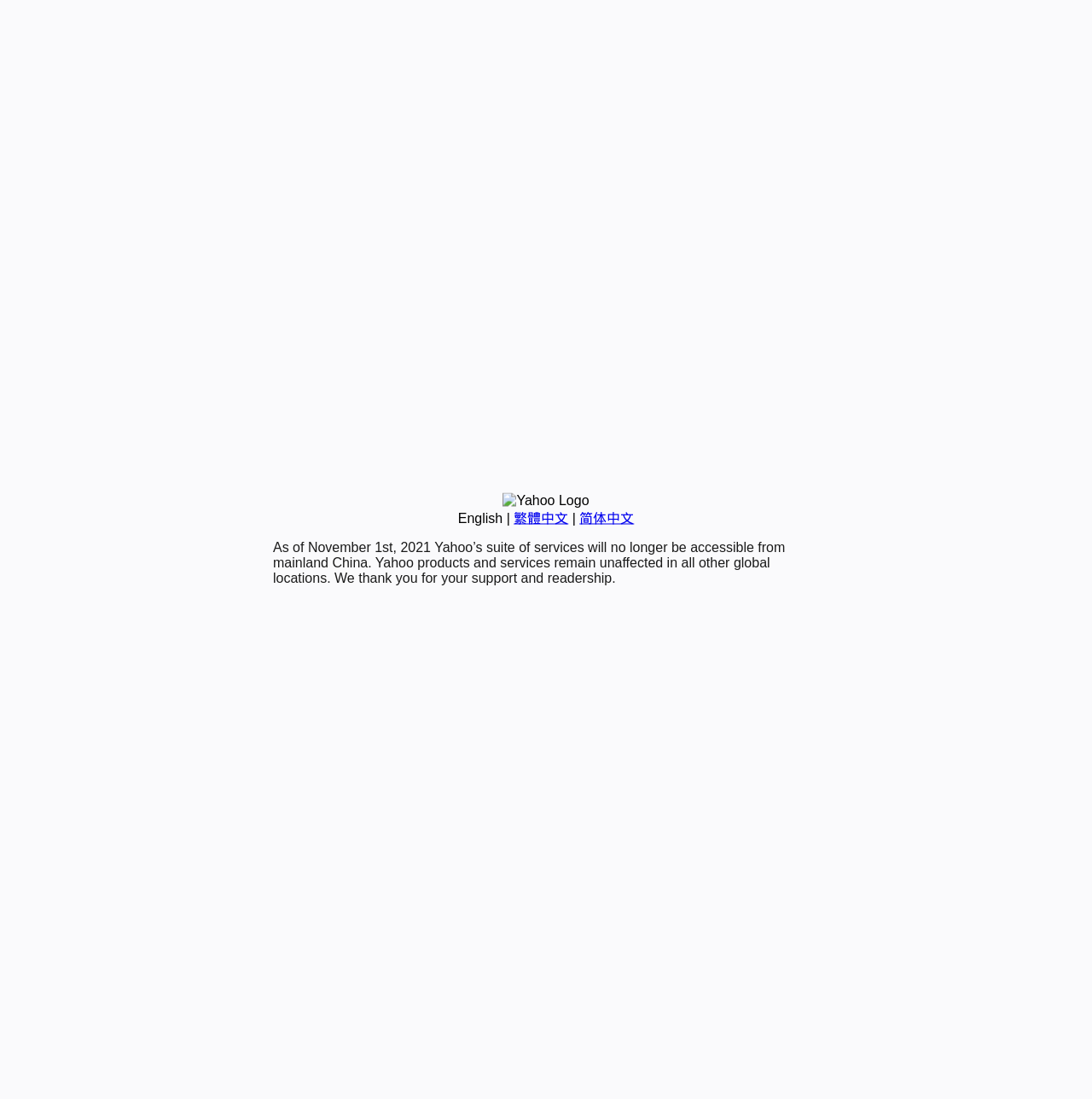Given the description "繁體中文", determine the bounding box of the corresponding UI element.

[0.47, 0.465, 0.52, 0.478]